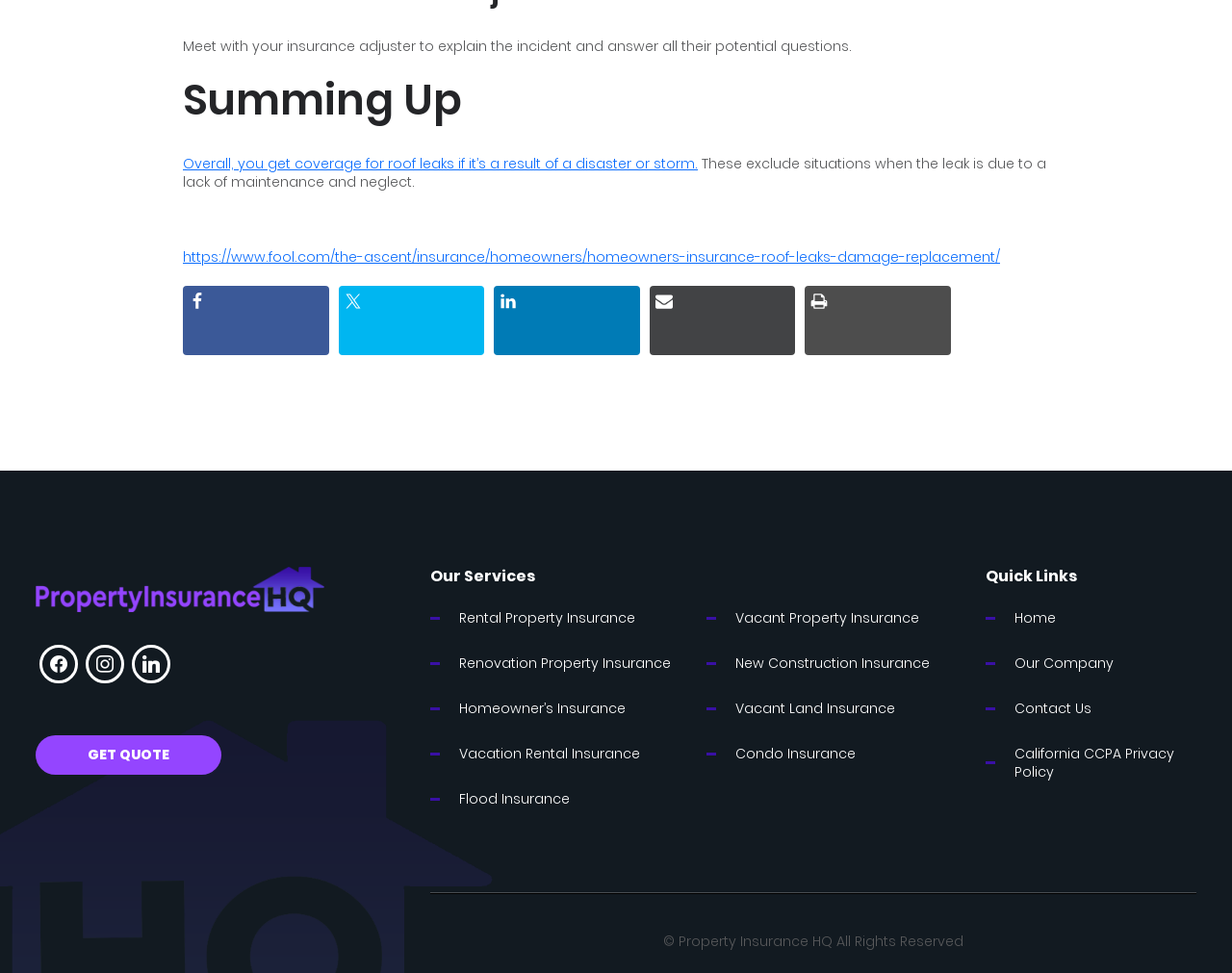Find the bounding box of the element with the following description: "California CCPA Privacy Policy". The coordinates must be four float numbers between 0 and 1, formatted as [left, top, right, bottom].

[0.824, 0.764, 0.953, 0.803]